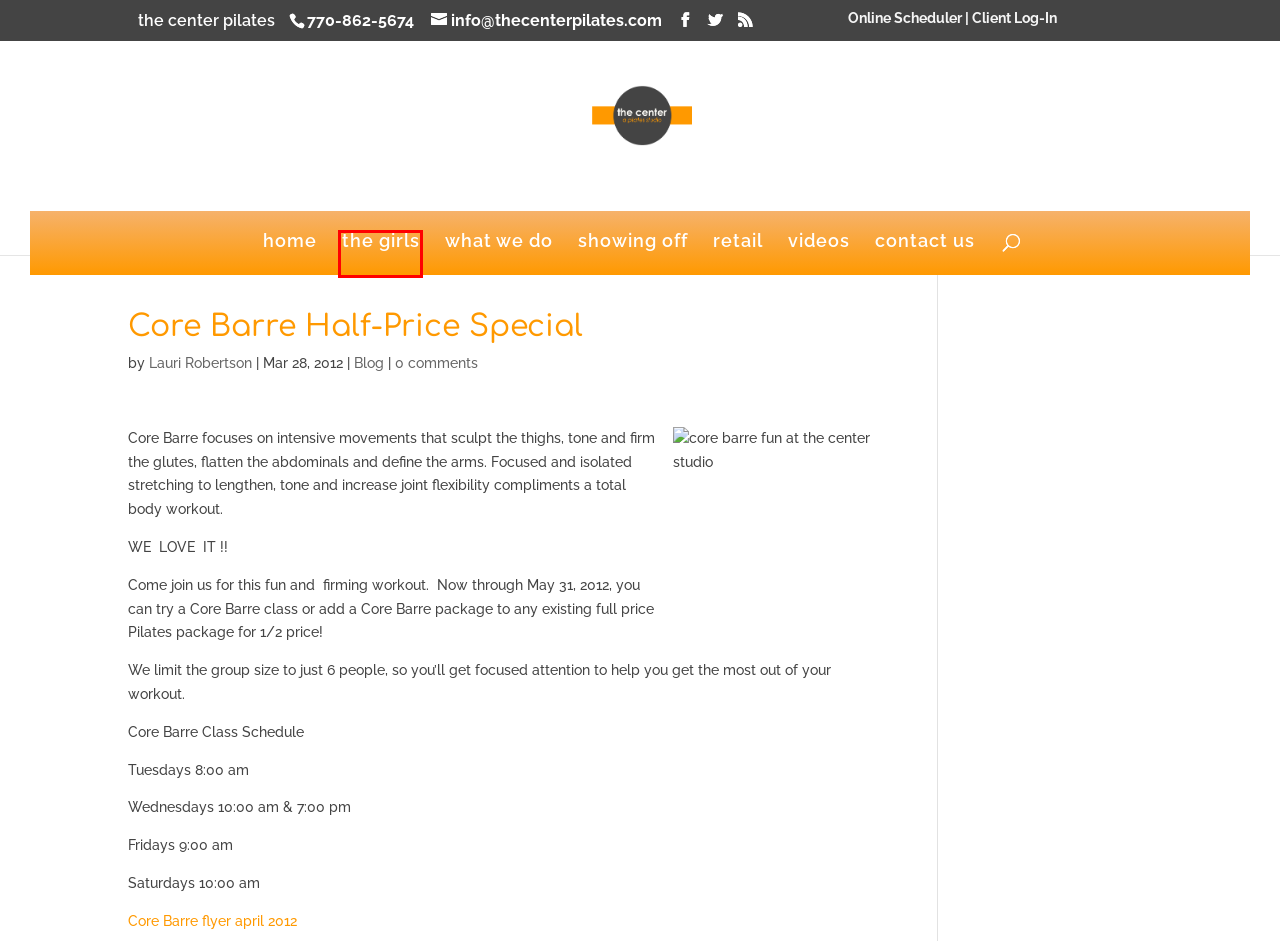Examine the screenshot of the webpage, which includes a red bounding box around an element. Choose the best matching webpage description for the page that will be displayed after clicking the element inside the red bounding box. Here are the candidates:
A. the center - Pilates Studio: East Cobb Pilates Studio convenient to Sandy Springs and Marietta
B. Lauri Robertson | the center: East Cobb Pilates Studio convenient to Marietta and Sandy Springs
C. The Girls | the center: East Cobb Pilates Studio convenient to Marietta and Sandy Springs
D. Contact Us | the center: East Cobb Pilates Studio convenient to Marietta and Sandy Springs
E. Showing Off | the center: East Cobb Pilates Studio convenient to Marietta and Sandy Springs
F. What We Do | the center: East Cobb Pilates Studio convenient to Marietta and Sandy Springs
G. Retail | the center: East Cobb Pilates Studio convenient to Marietta and Sandy Springs
H. Exercise Videos | the center: East Cobb Pilates Studio convenient to Marietta and Sandy Springs

C